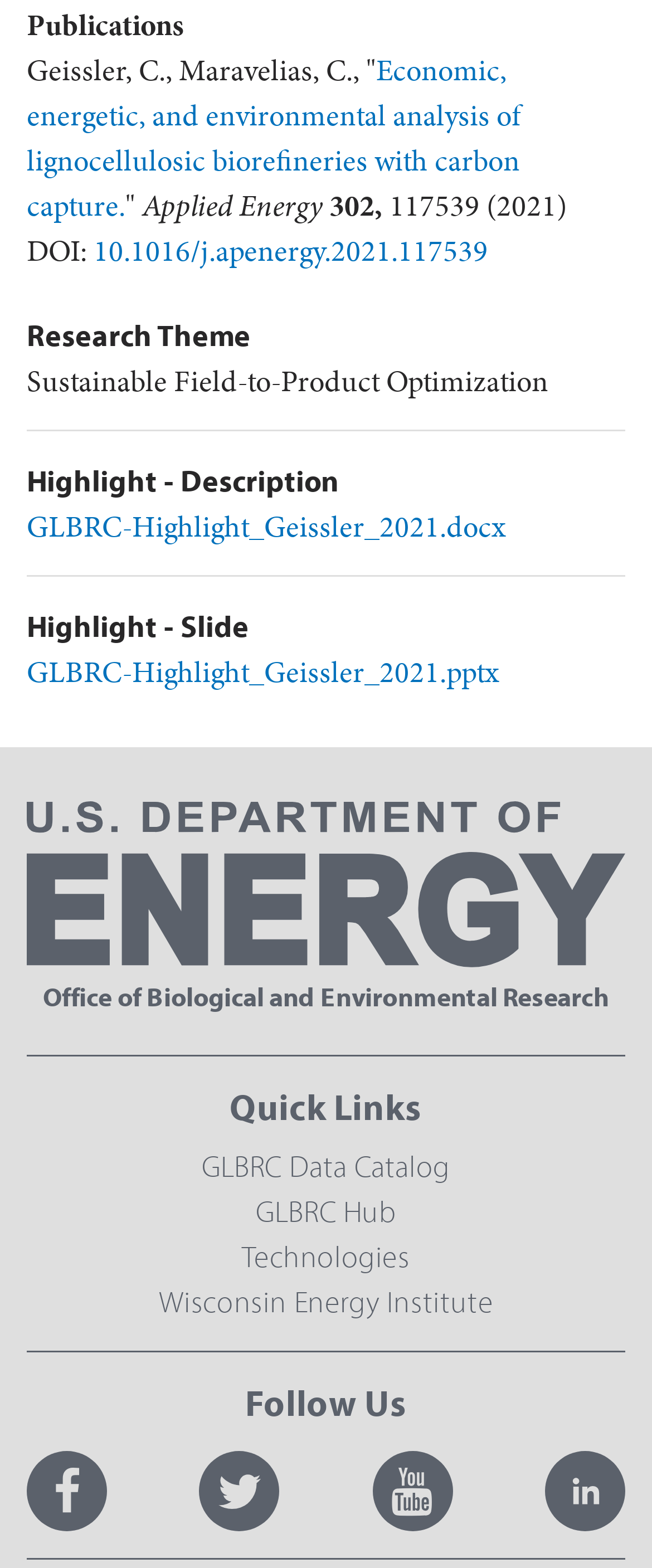Carefully examine the image and provide an in-depth answer to the question: How many social media links are there in the 'Follow Us' section?

I counted the number of link elements under the heading 'Follow Us' with ID 320, and found four social media links: 'facebook', 'twitter', 'youtube', and 'linkedin'.